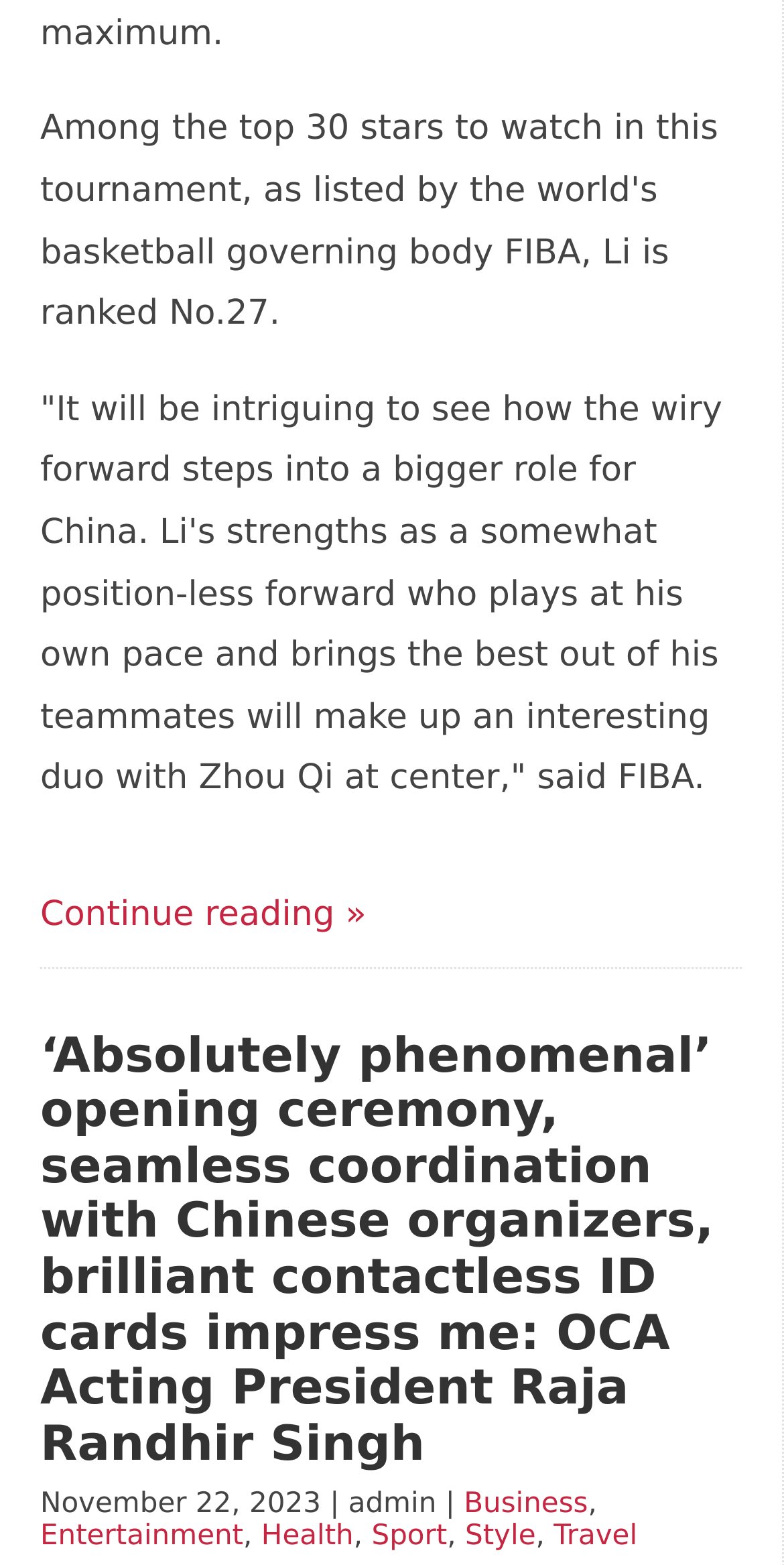Who is the author of the article?
Please answer the question as detailed as possible.

The author of the article is 'admin' because the text at the bottom of the article says 'November 22, 2023 | admin |'.